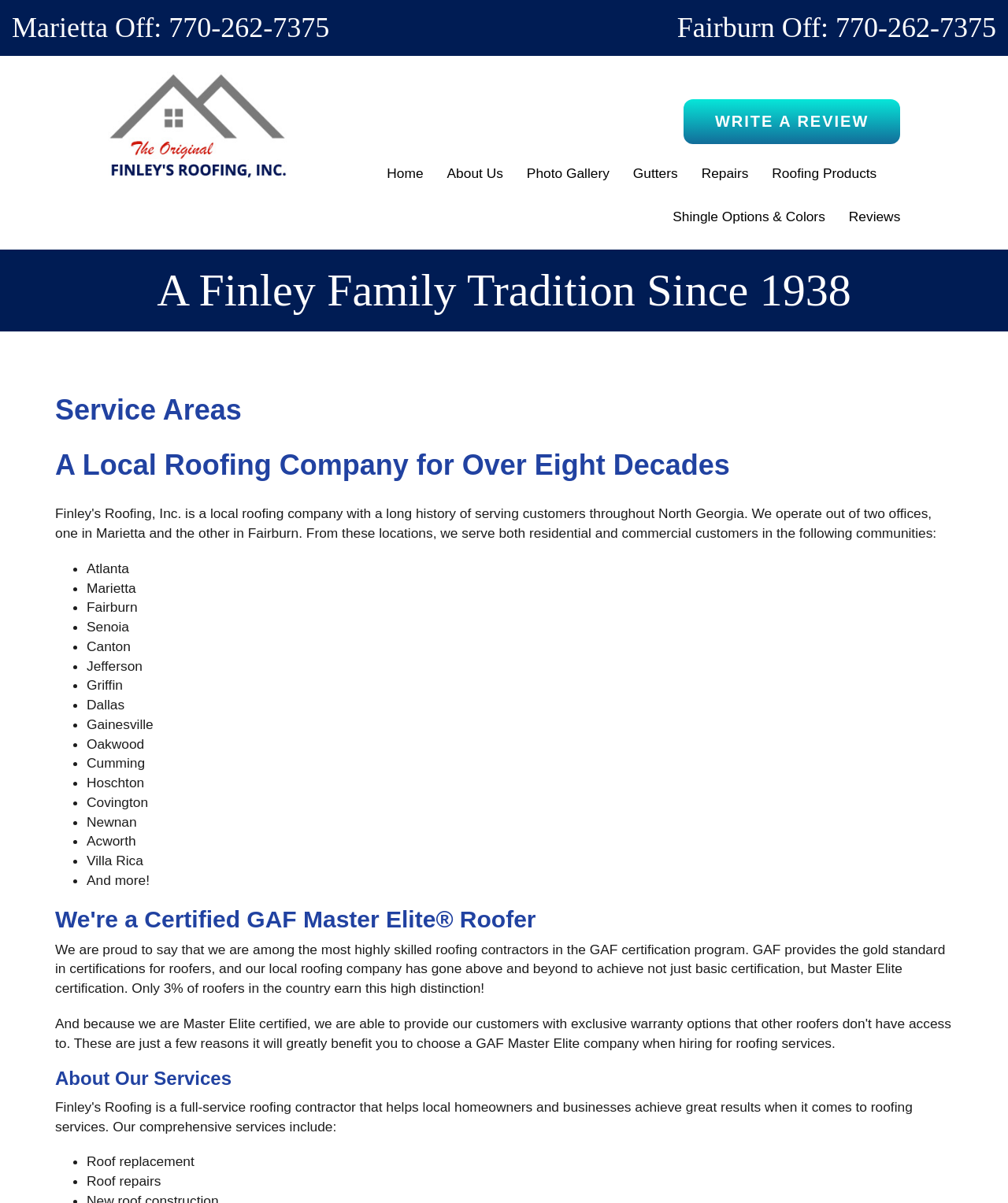Please determine the bounding box coordinates of the section I need to click to accomplish this instruction: "View the 'Photo Gallery'".

[0.523, 0.126, 0.605, 0.162]